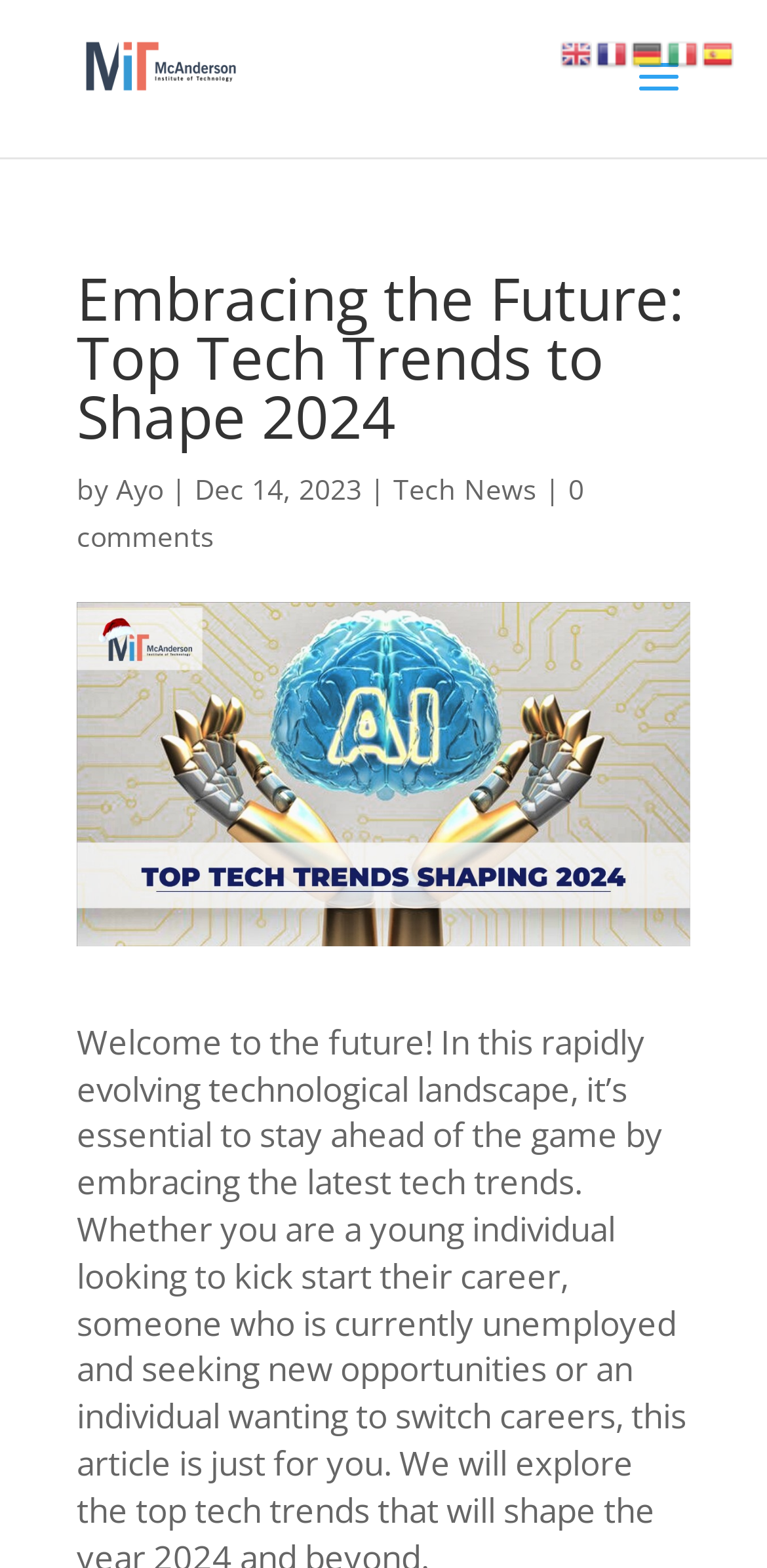Answer the question with a brief word or phrase:
How many comments does the article have?

0 comments